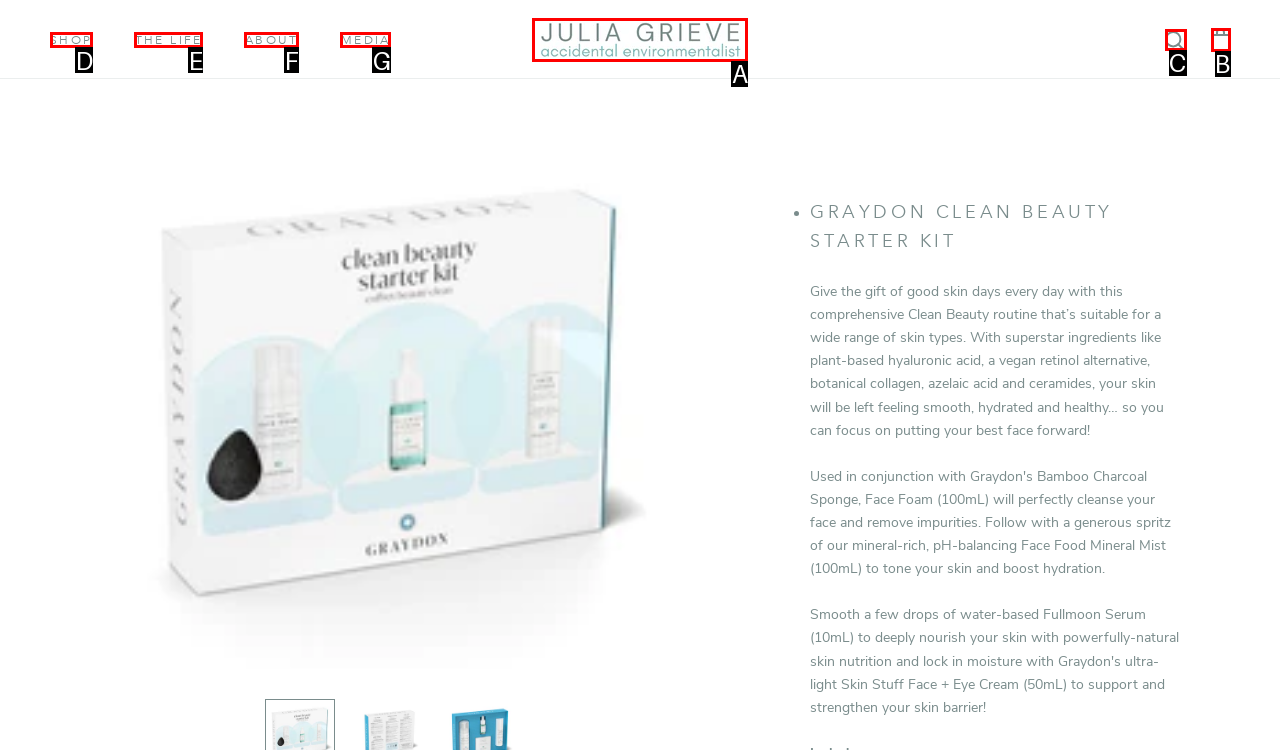Select the HTML element that corresponds to the description: aria-label="Open cart". Answer with the letter of the matching option directly from the choices given.

B